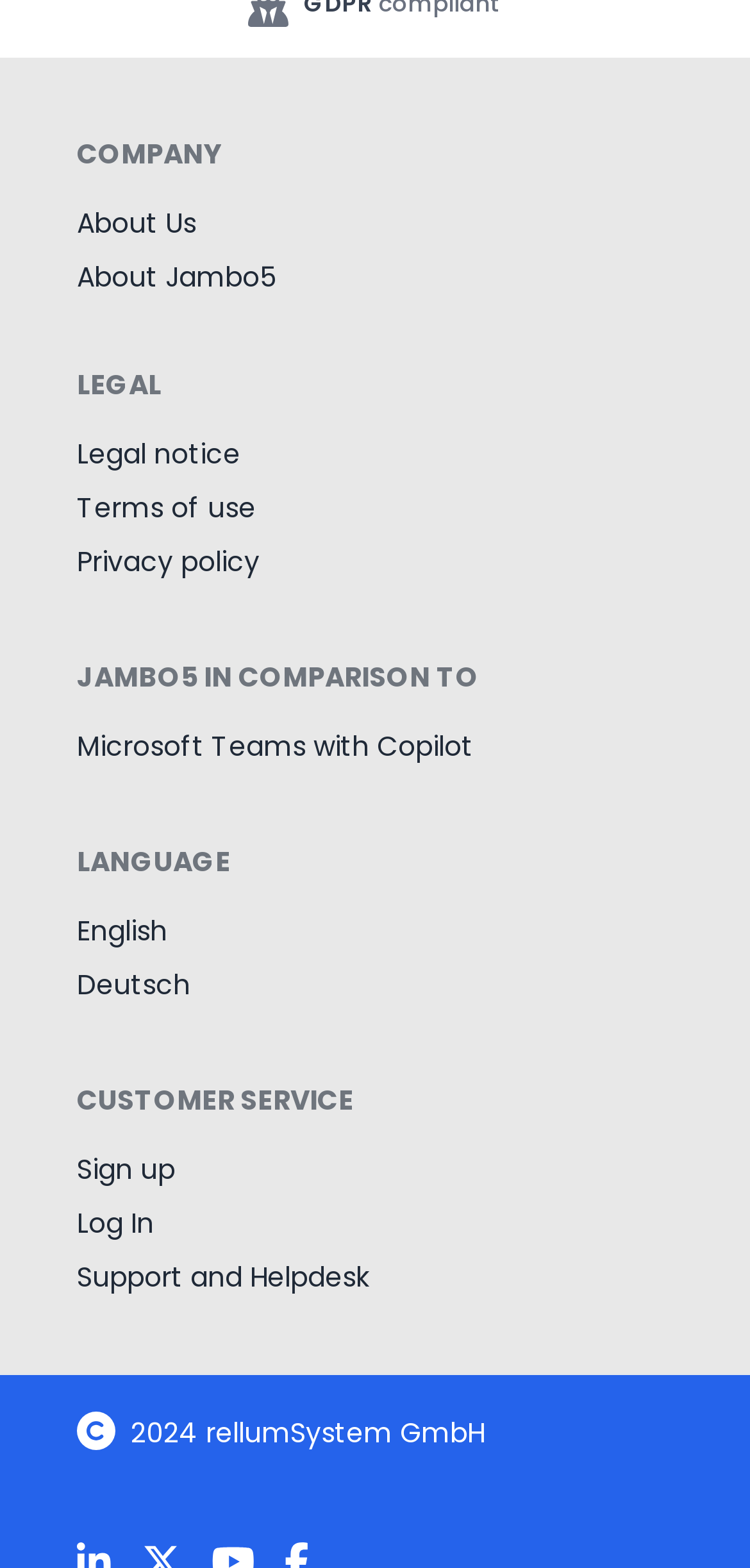Please locate the bounding box coordinates for the element that should be clicked to achieve the following instruction: "view the company's skills". Ensure the coordinates are given as four float numbers between 0 and 1, i.e., [left, top, right, bottom].

None